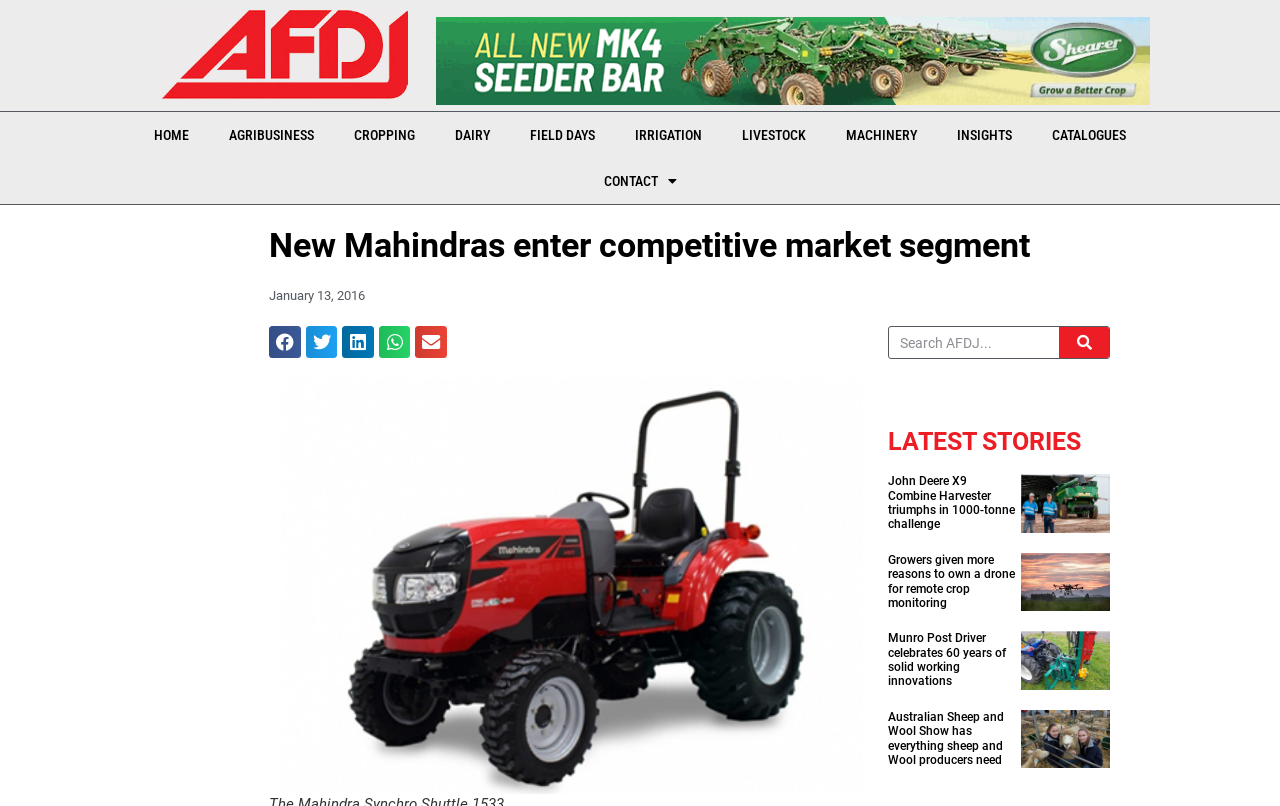Please identify the bounding box coordinates of the clickable area that will fulfill the following instruction: "Search for something". The coordinates should be in the format of four float numbers between 0 and 1, i.e., [left, top, right, bottom].

[0.694, 0.405, 0.867, 0.446]